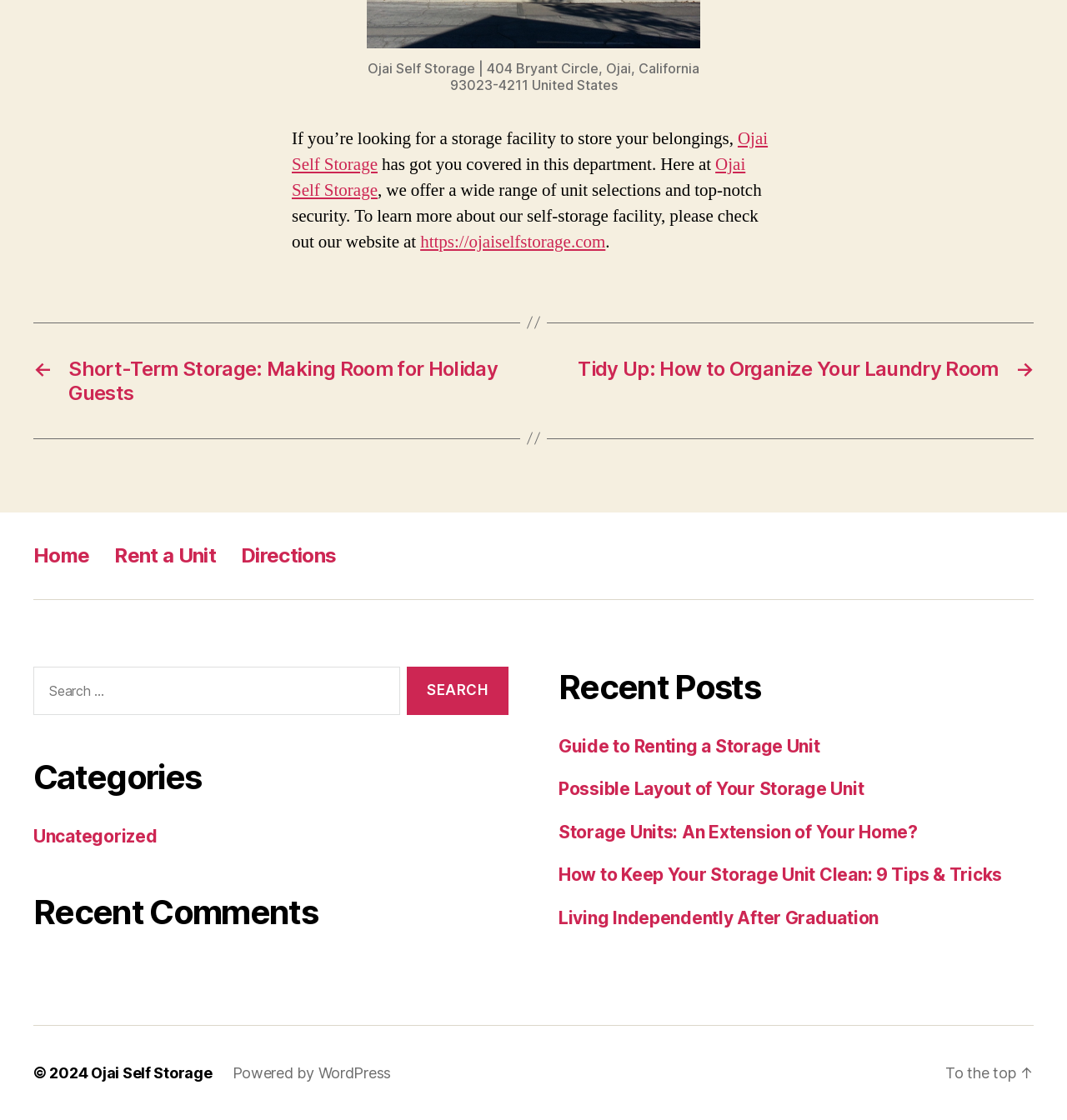What is the copyright year of the webpage?
Using the image, give a concise answer in the form of a single word or short phrase.

2024